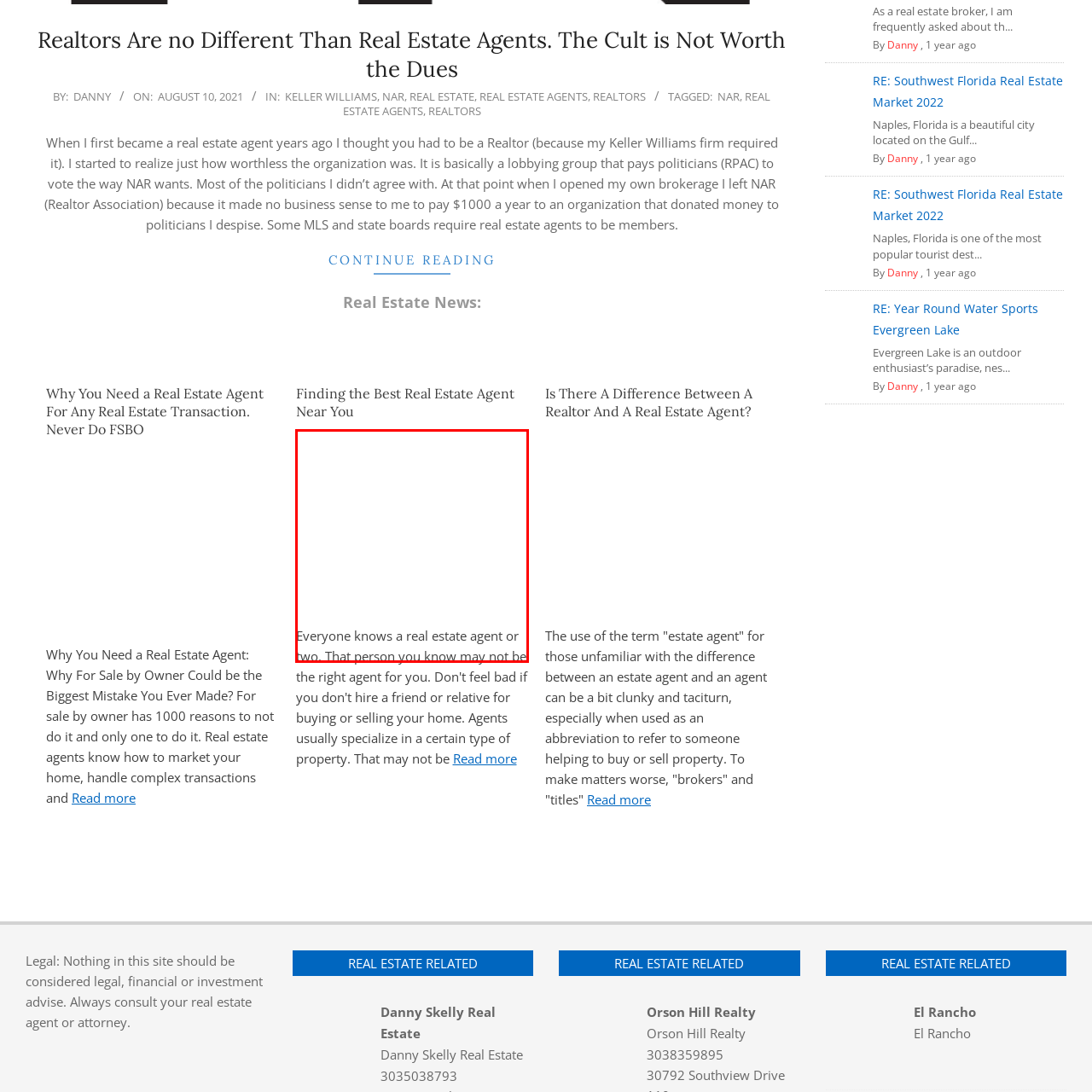Examine the contents within the red bounding box and respond with a single word or phrase: What is the purpose of the article?

To educate readers